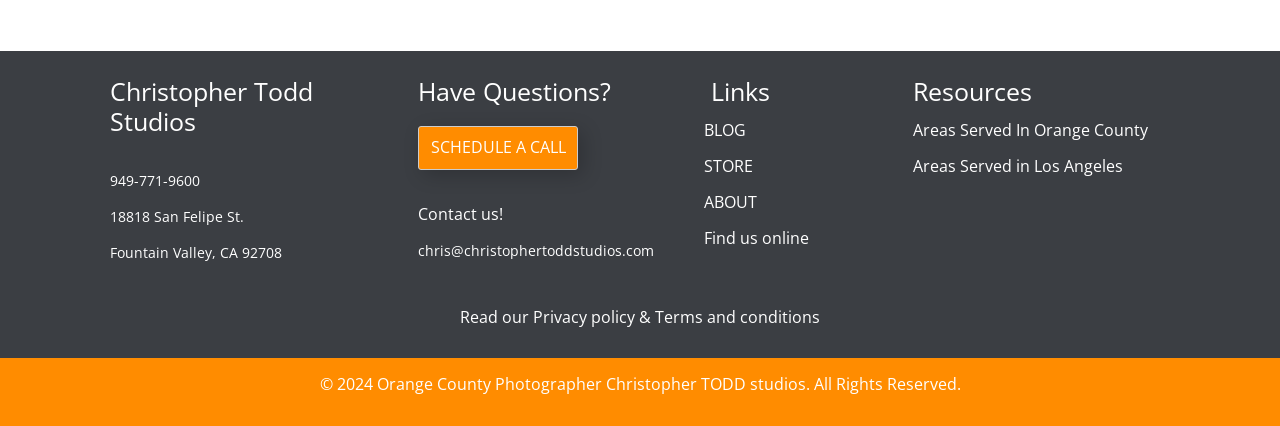What is the address of Christopher Todd Studios?
We need a detailed and exhaustive answer to the question. Please elaborate.

I found the address by looking at the StaticText elements with the OCR texts '18818 San Felipe St.' and 'Fountain Valley, CA 92708' located at [0.086, 0.485, 0.191, 0.53] and [0.086, 0.57, 0.22, 0.614] respectively.